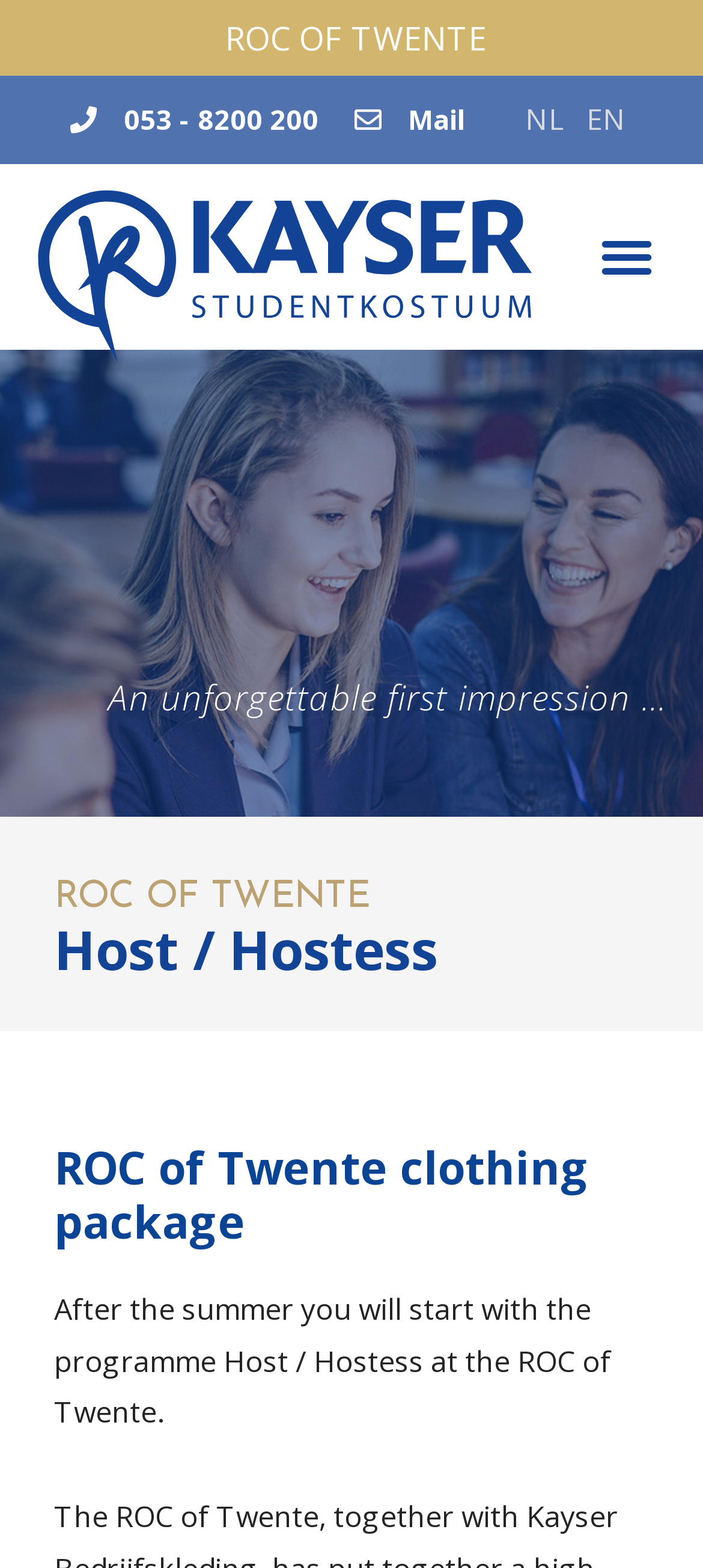Answer in one word or a short phrase: 
What is the name of the educational institution?

ROC of Twente